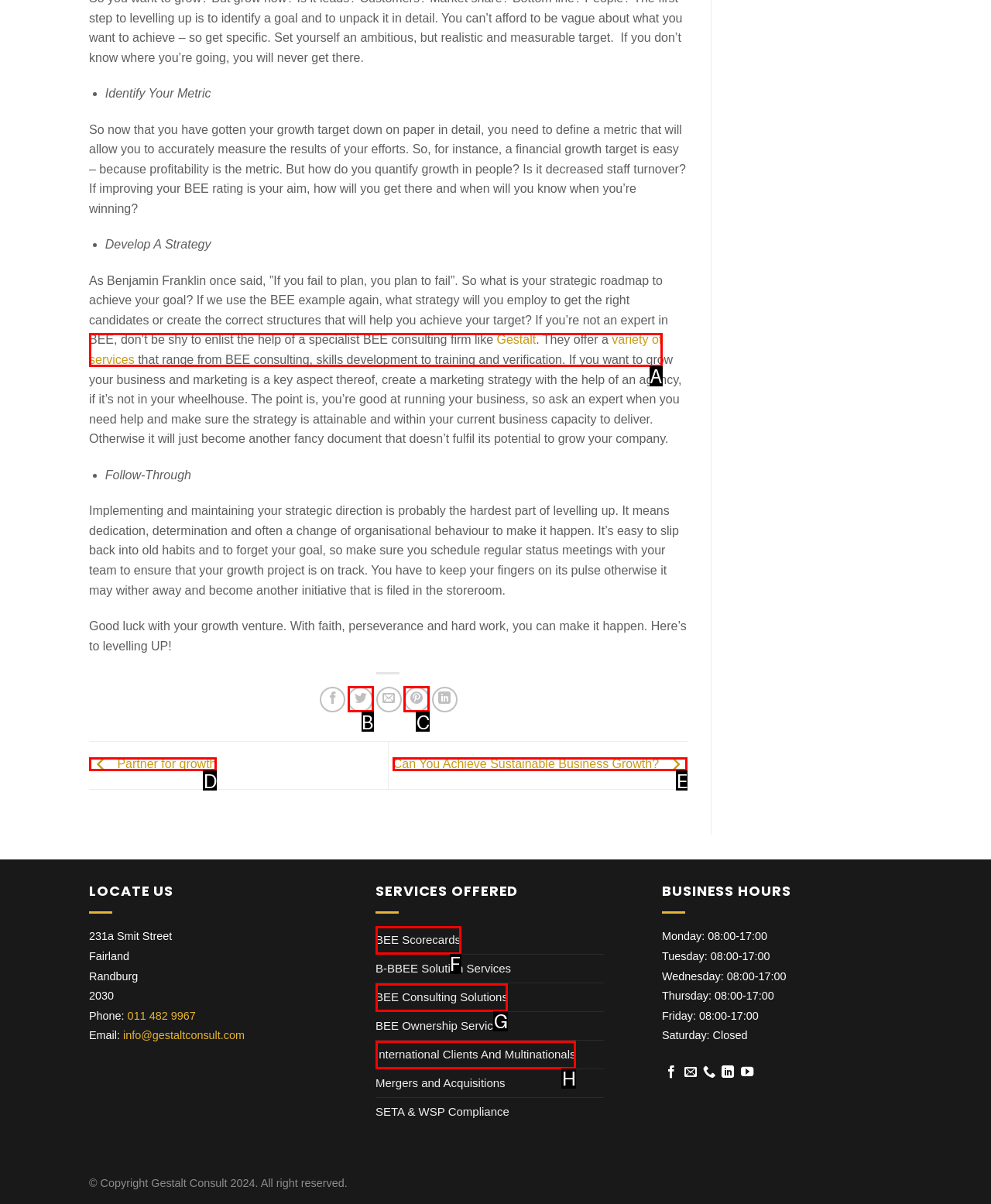Identify the letter that best matches this UI element description: BEE Consulting Solutions
Answer with the letter from the given options.

G